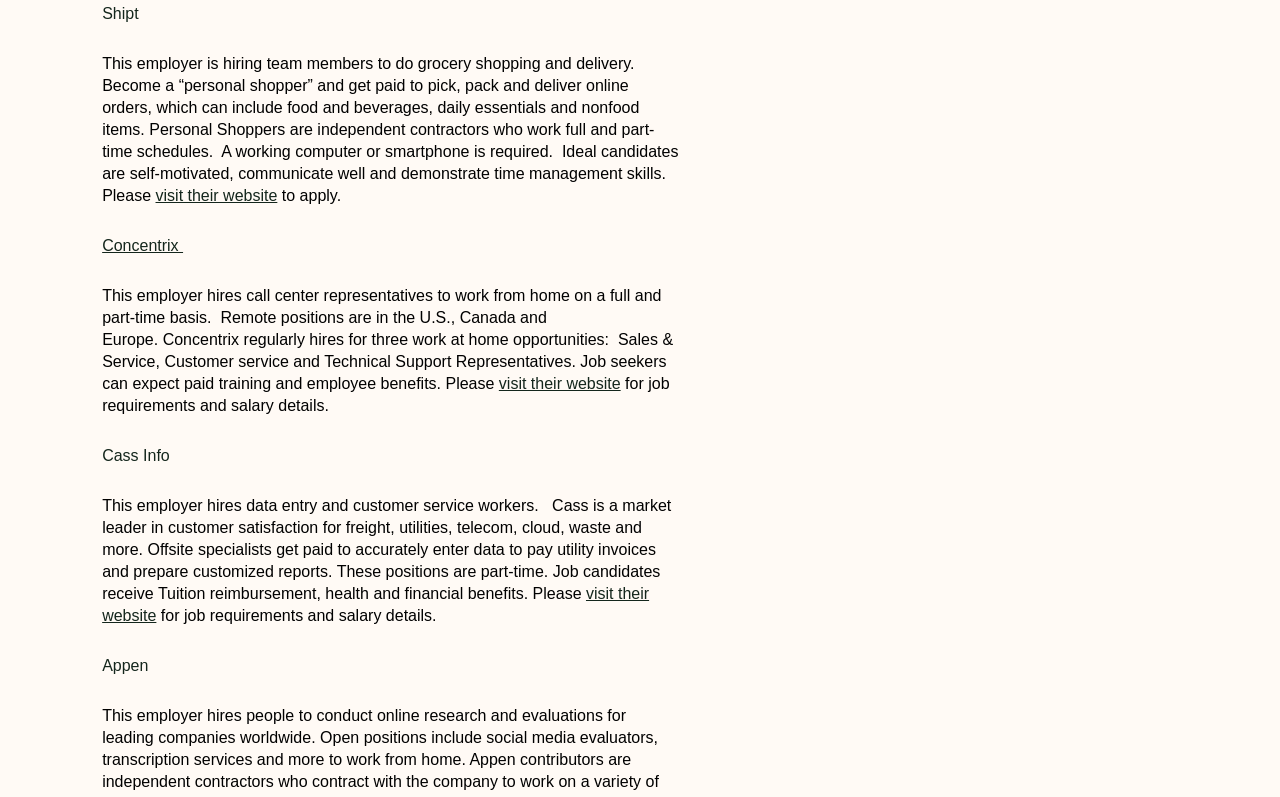Please provide a detailed answer to the question below based on the screenshot: 
What is required to work as a Personal Shopper?

The webpage mentions that a working computer or smartphone is required to work as a Personal Shopper for Shipt.